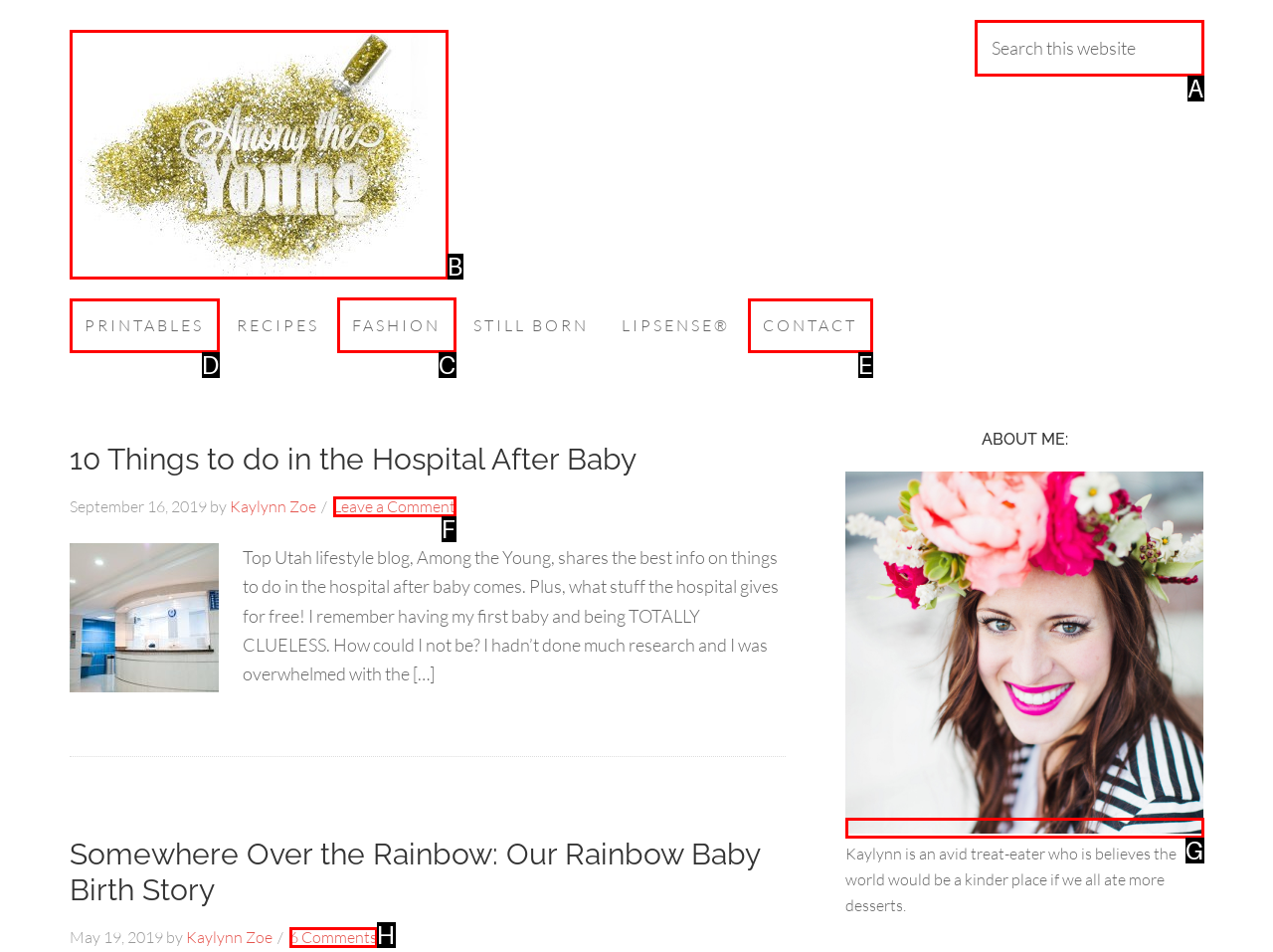Decide which HTML element to click to complete the task: Explore the FASHION category Provide the letter of the appropriate option.

C